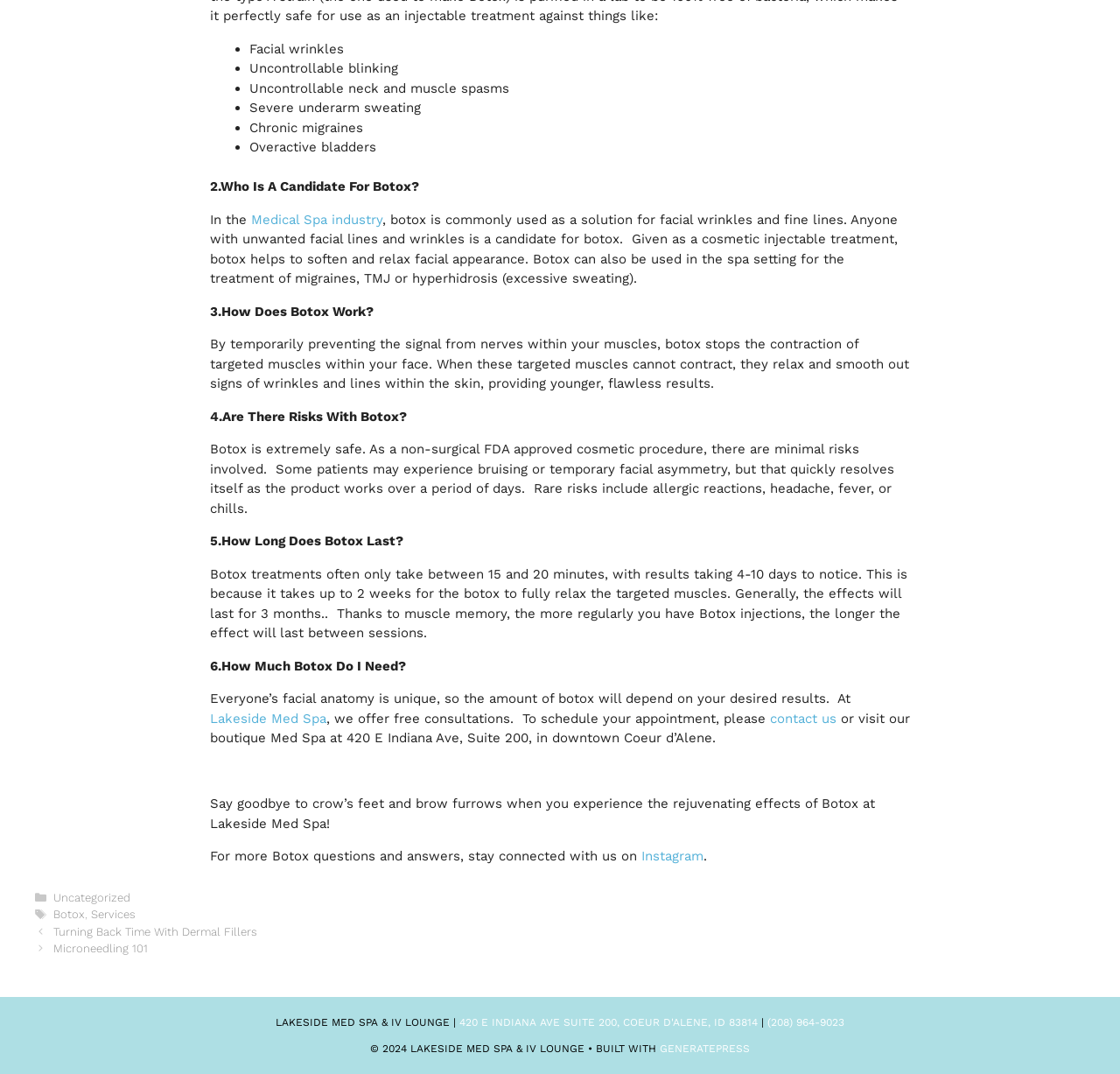How long does Botox last?
Please respond to the question with a detailed and well-explained answer.

The webpage states that the effects of Botox will last for 3 months. However, thanks to muscle memory, the more regularly you have Botox injections, the longer the effect will last between sessions.